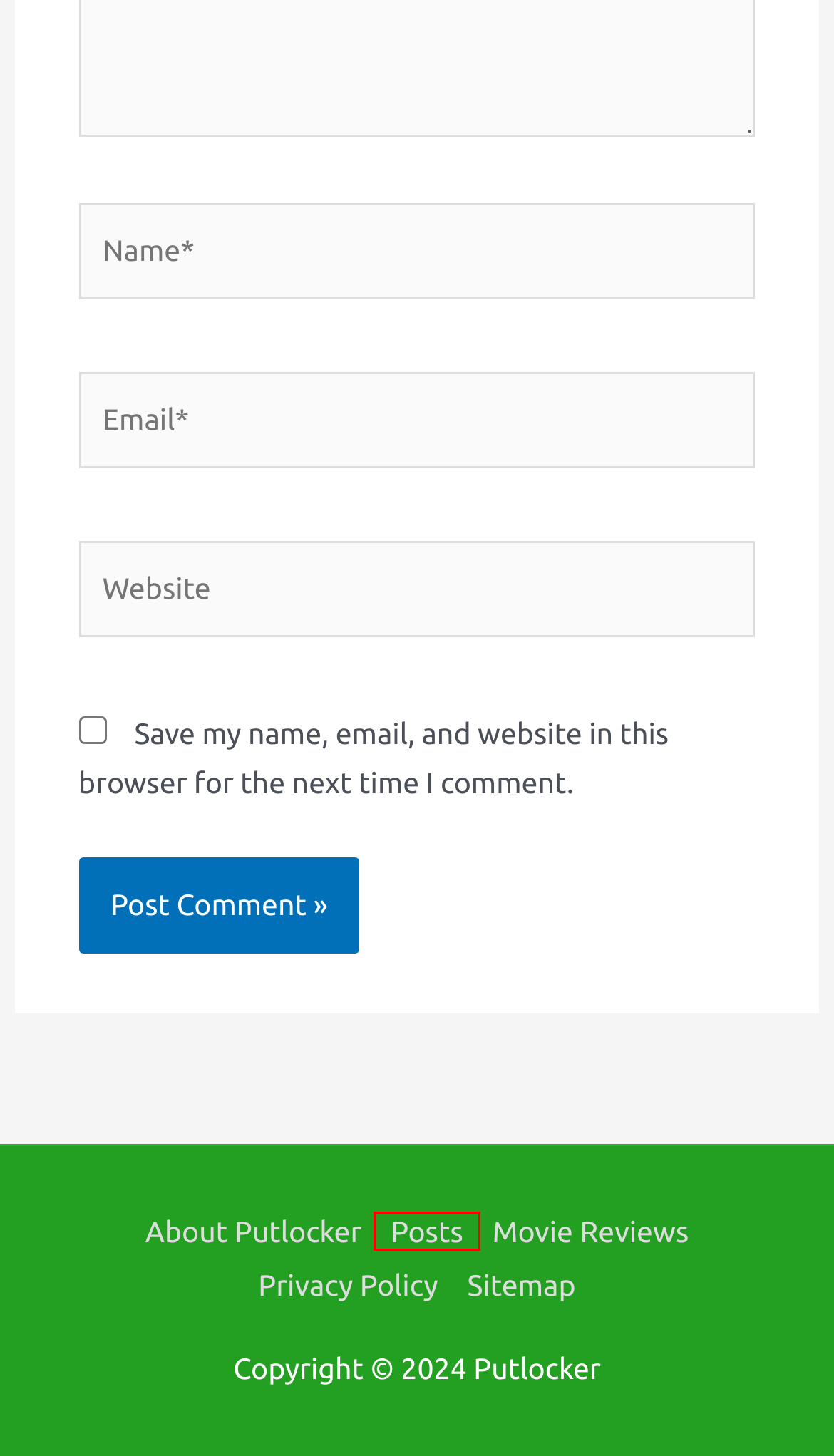You’re provided with a screenshot of a webpage that has a red bounding box around an element. Choose the best matching webpage description for the new page after clicking the element in the red box. The options are:
A. Blogs
B. Putlocker: Watch Free Movies and TV Shows
C. About Us
D. Watch Falling Online - Putlocker
E. Movie Reviews
F. Team Putlocker, Author at Putlocker
G. Privacy Policy
H. Some of the best sports movies in Bollywood - Putlocker

A